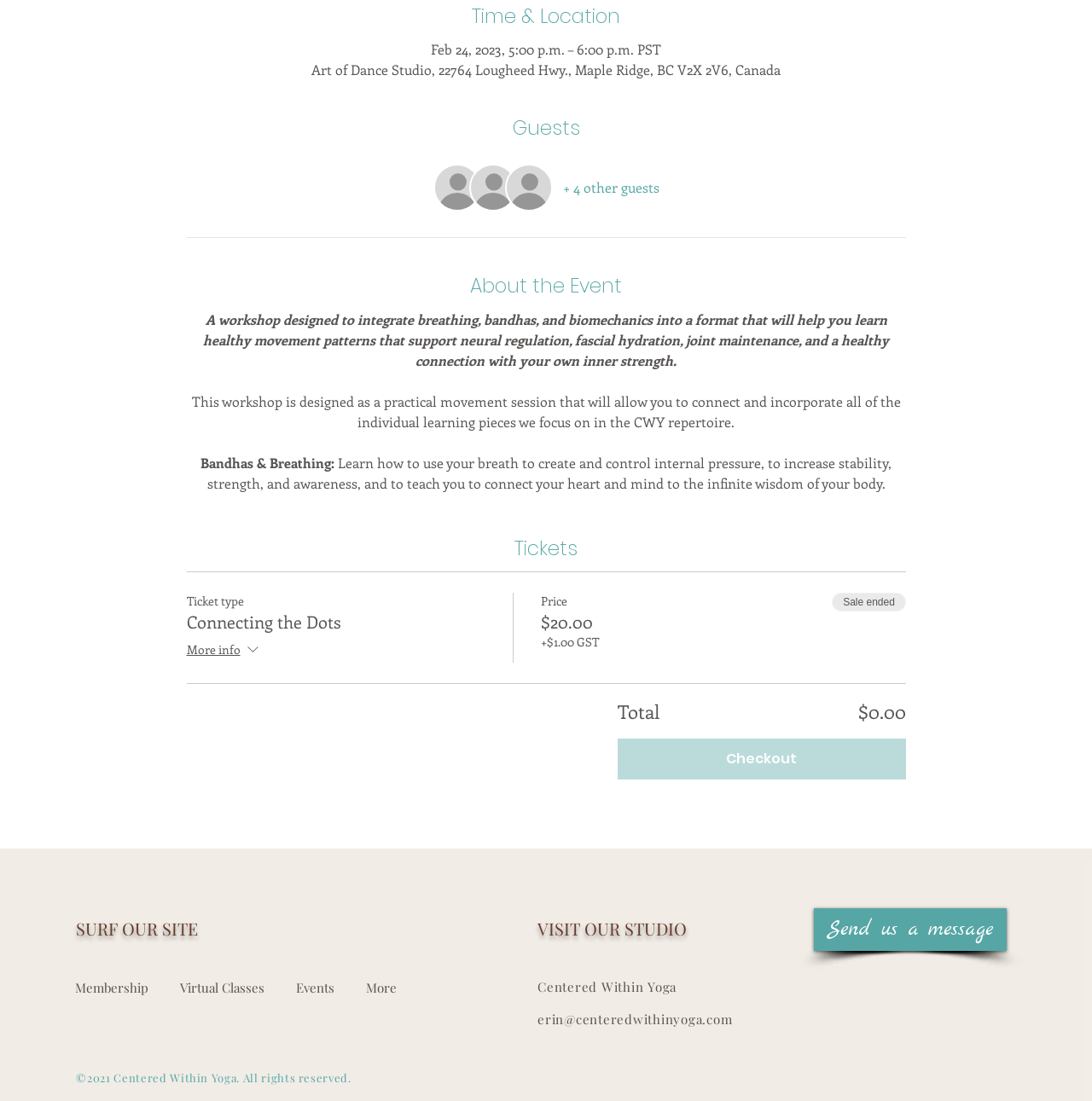Look at the image and write a detailed answer to the question: 
What is the date and time of the event?

I found the answer by looking at the 'Time & Location' section, which contains the date and time of the event.